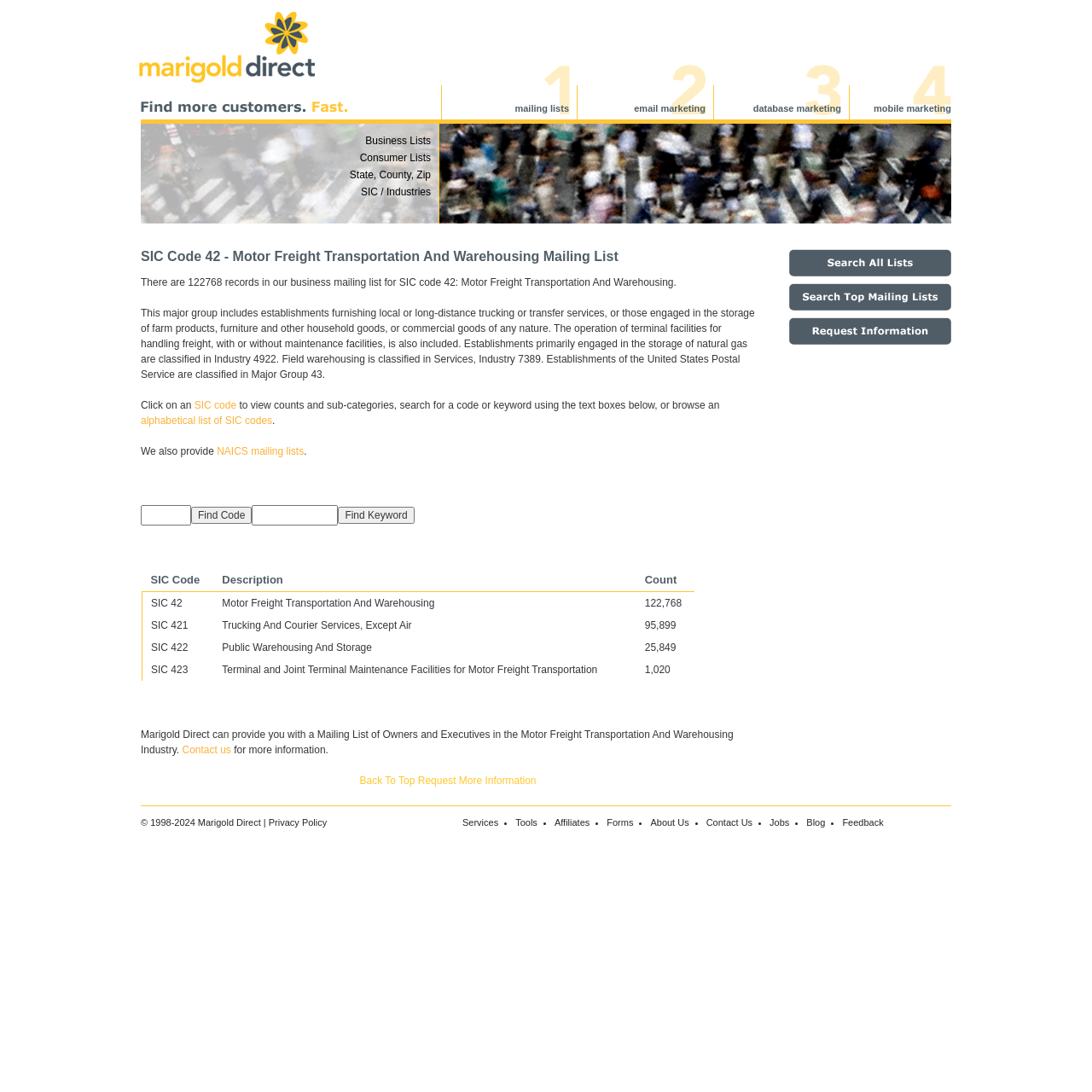What is the main industry category of the mailing list?
Give a single word or phrase answer based on the content of the image.

Motor Freight Transportation And Warehousing